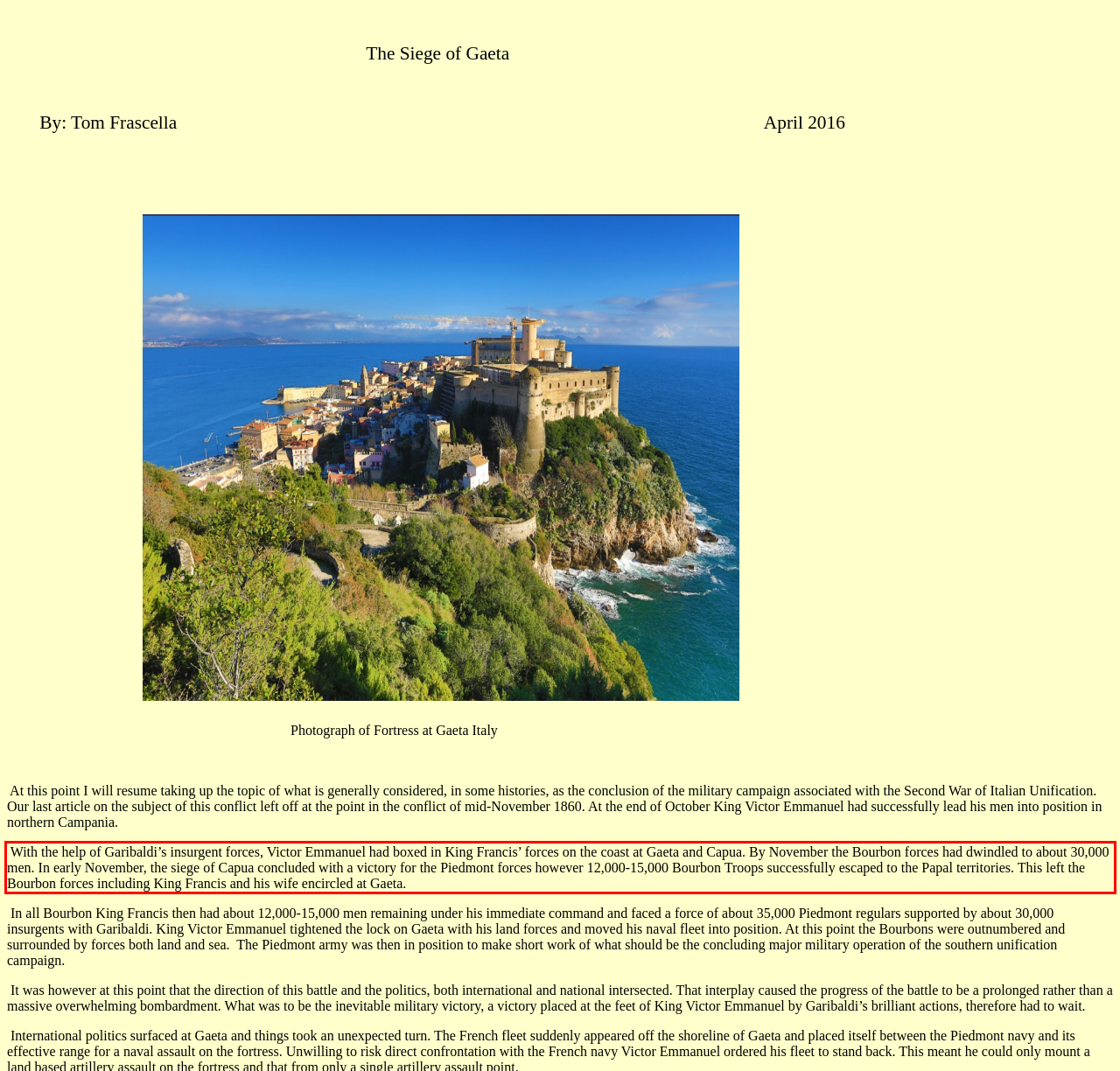There is a screenshot of a webpage with a red bounding box around a UI element. Please use OCR to extract the text within the red bounding box.

With the help of Garibaldi’s insurgent forces, Victor Emmanuel had boxed in King Francis’ forces on the coast at Gaeta and Capua. By November the Bourbon forces had dwindled to about 30,000 men. In early November, the siege of Capua concluded with a victory for the Piedmont forces however 12,000-15,000 Bourbon Troops successfully escaped to the Papal territories. This left the Bourbon forces including King Francis and his wife encircled at Gaeta.